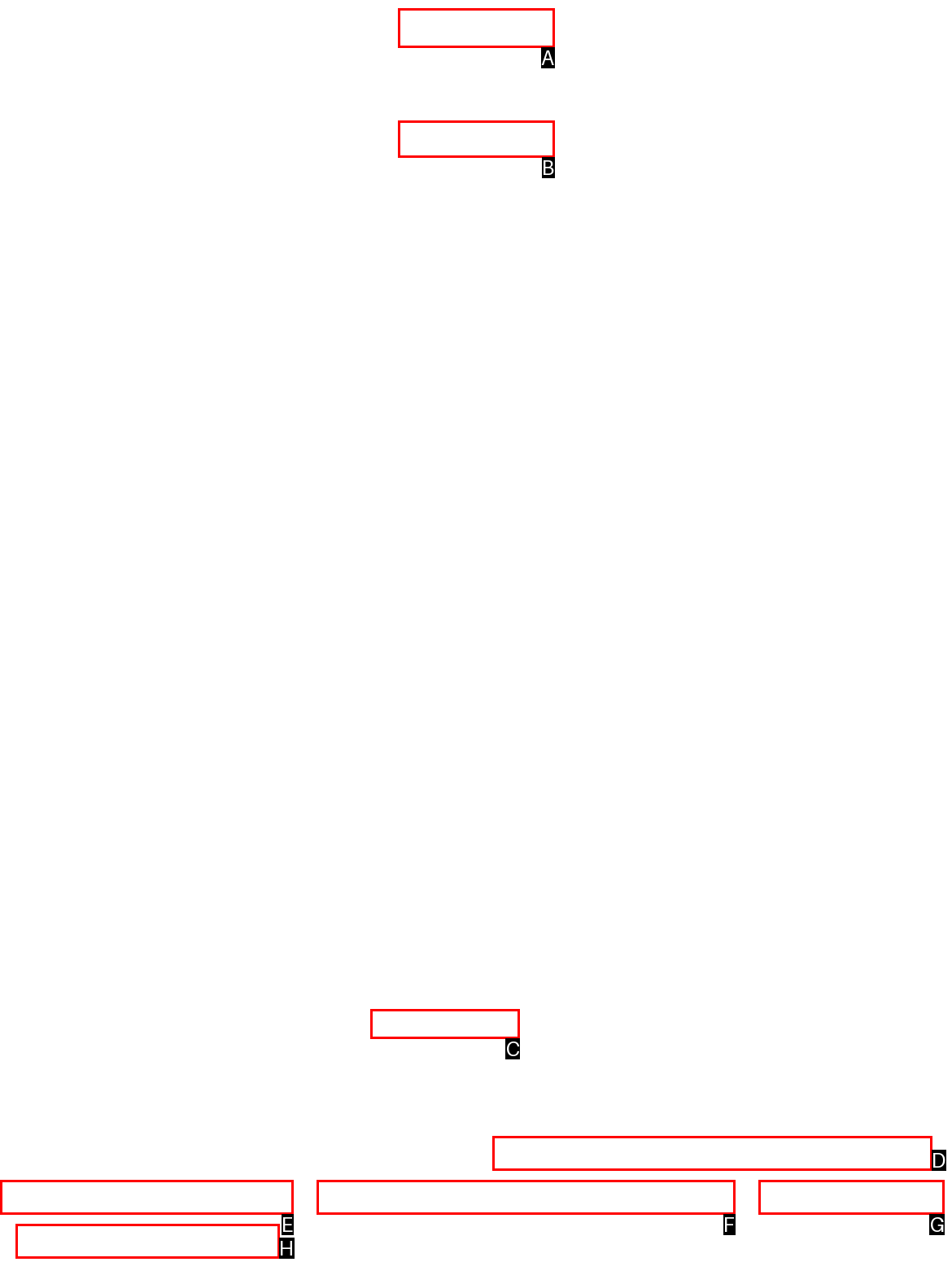Specify which UI element should be clicked to accomplish the task: go to 管理登录 page. Answer with the letter of the correct choice.

C